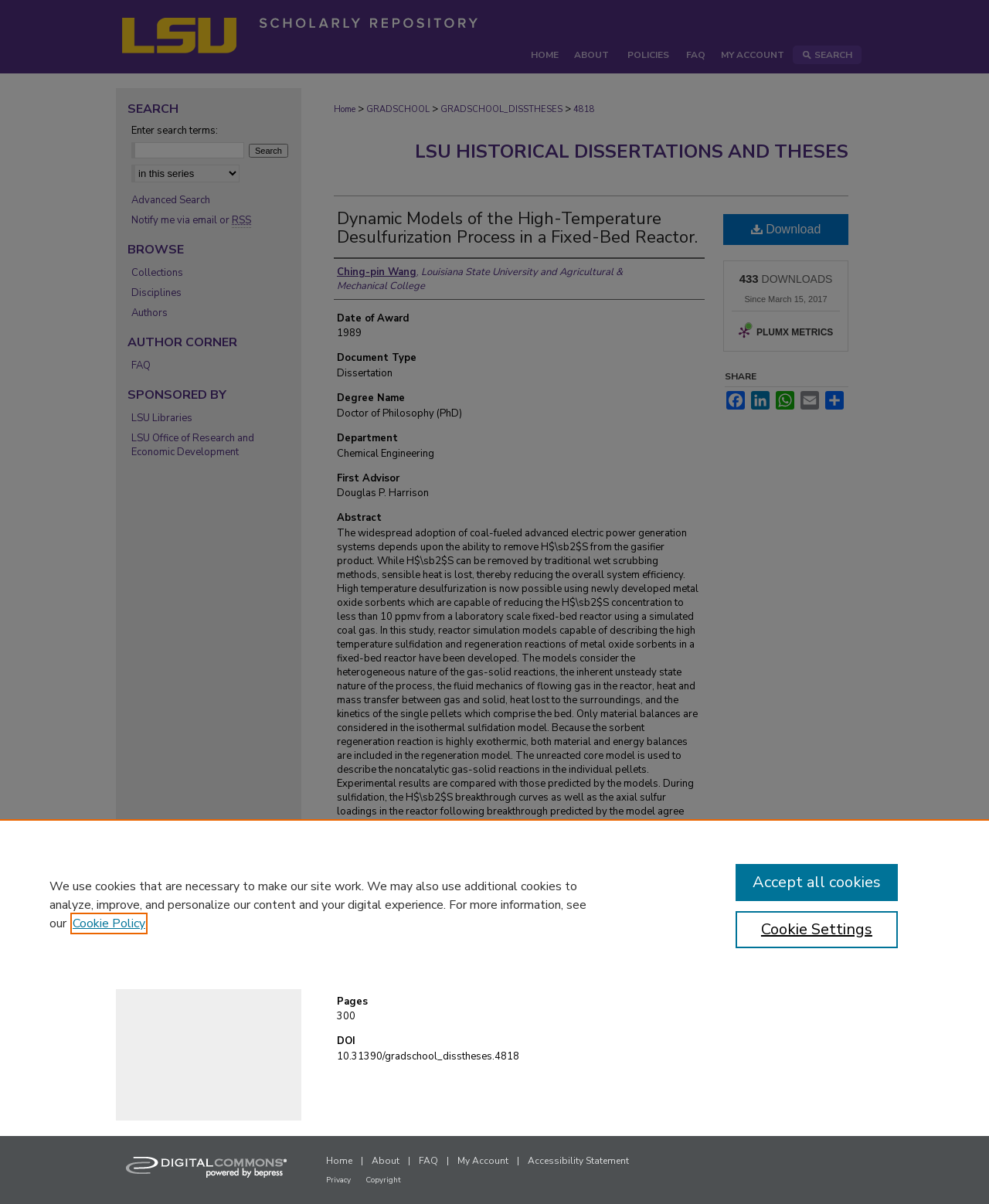Identify the headline of the webpage and generate its text content.

Dynamic Models of the High-Temperature Desulfurization Process in a Fixed-Bed Reactor.